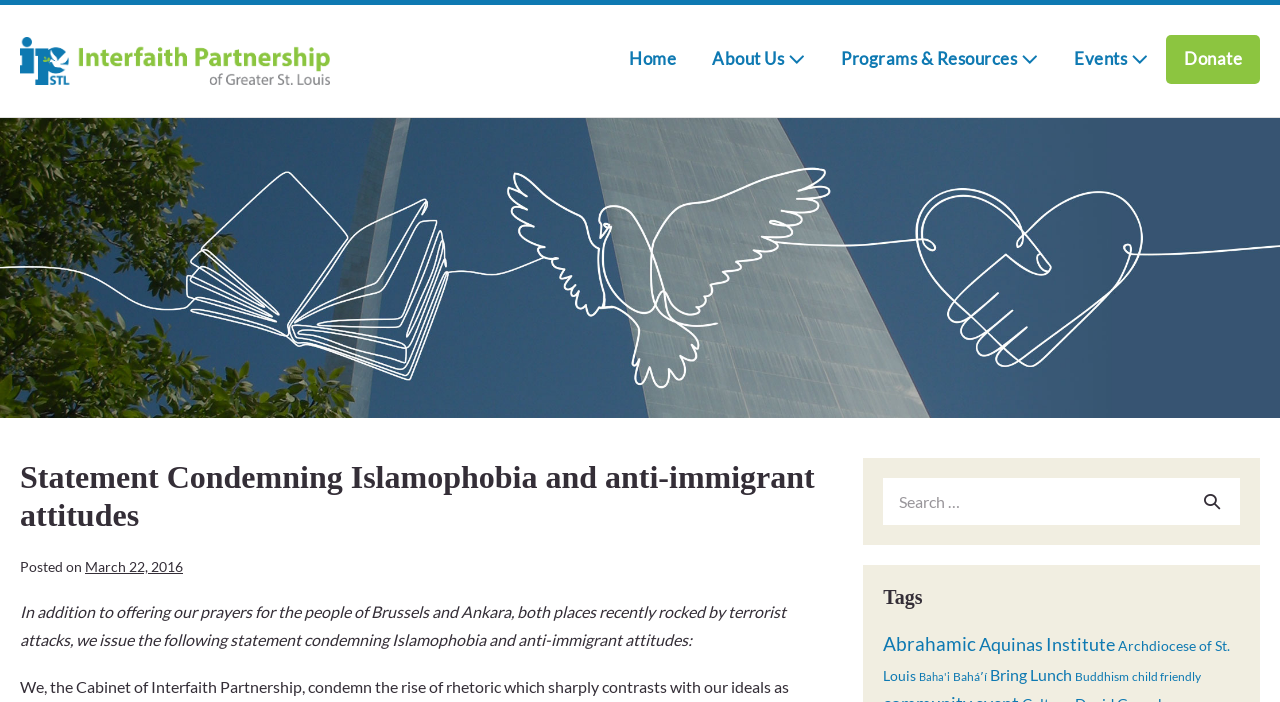Please find the bounding box for the UI element described by: "Aquinas Institute".

[0.765, 0.902, 0.871, 0.933]